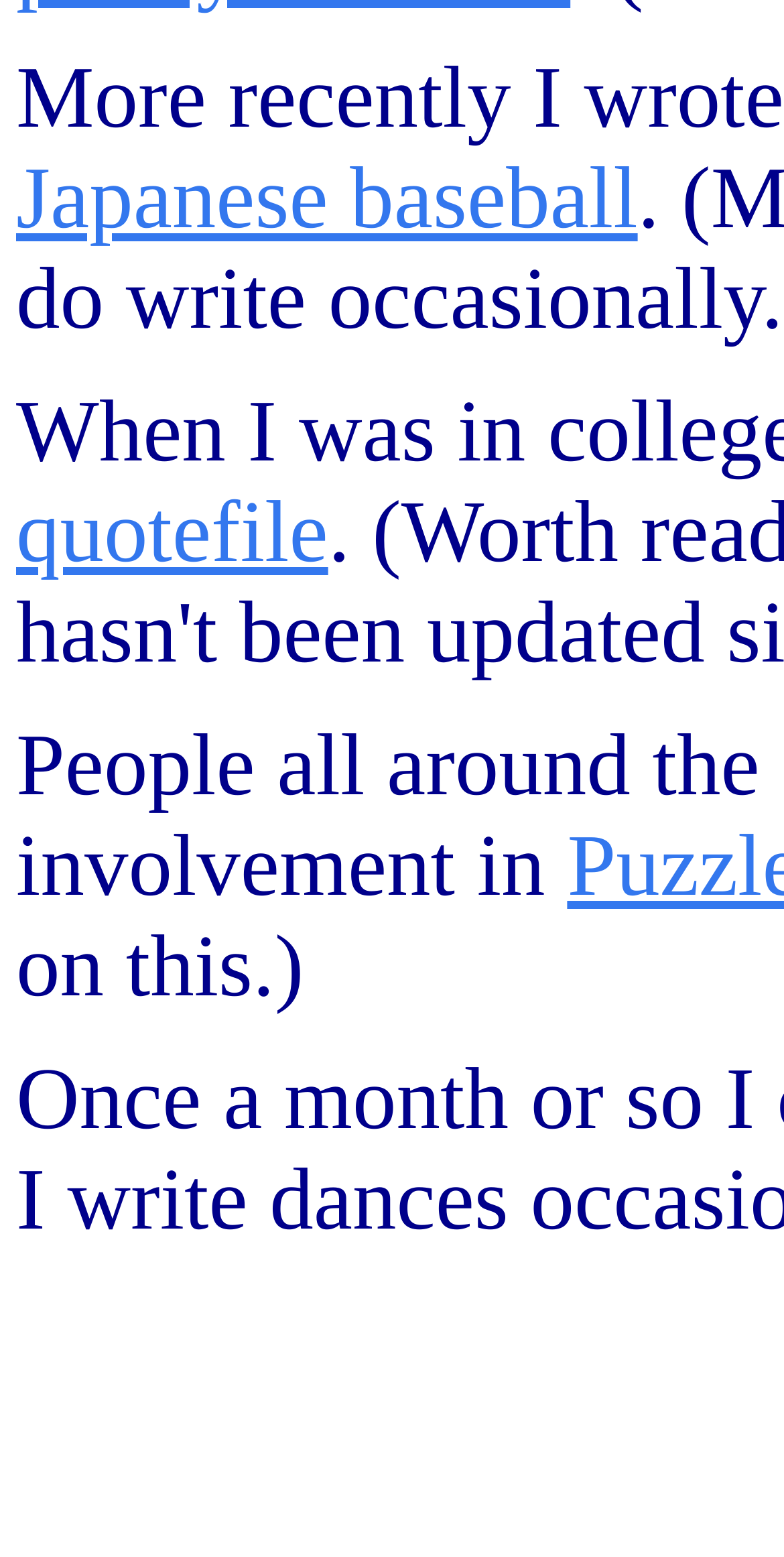Provide the bounding box coordinates of the HTML element this sentence describes: "Japanese baseball". The bounding box coordinates consist of four float numbers between 0 and 1, i.e., [left, top, right, bottom].

[0.021, 0.097, 0.813, 0.159]